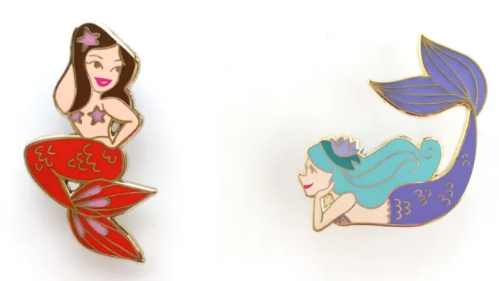Provide your answer in one word or a succinct phrase for the question: 
How many mermaid pins are shown in the image?

Two